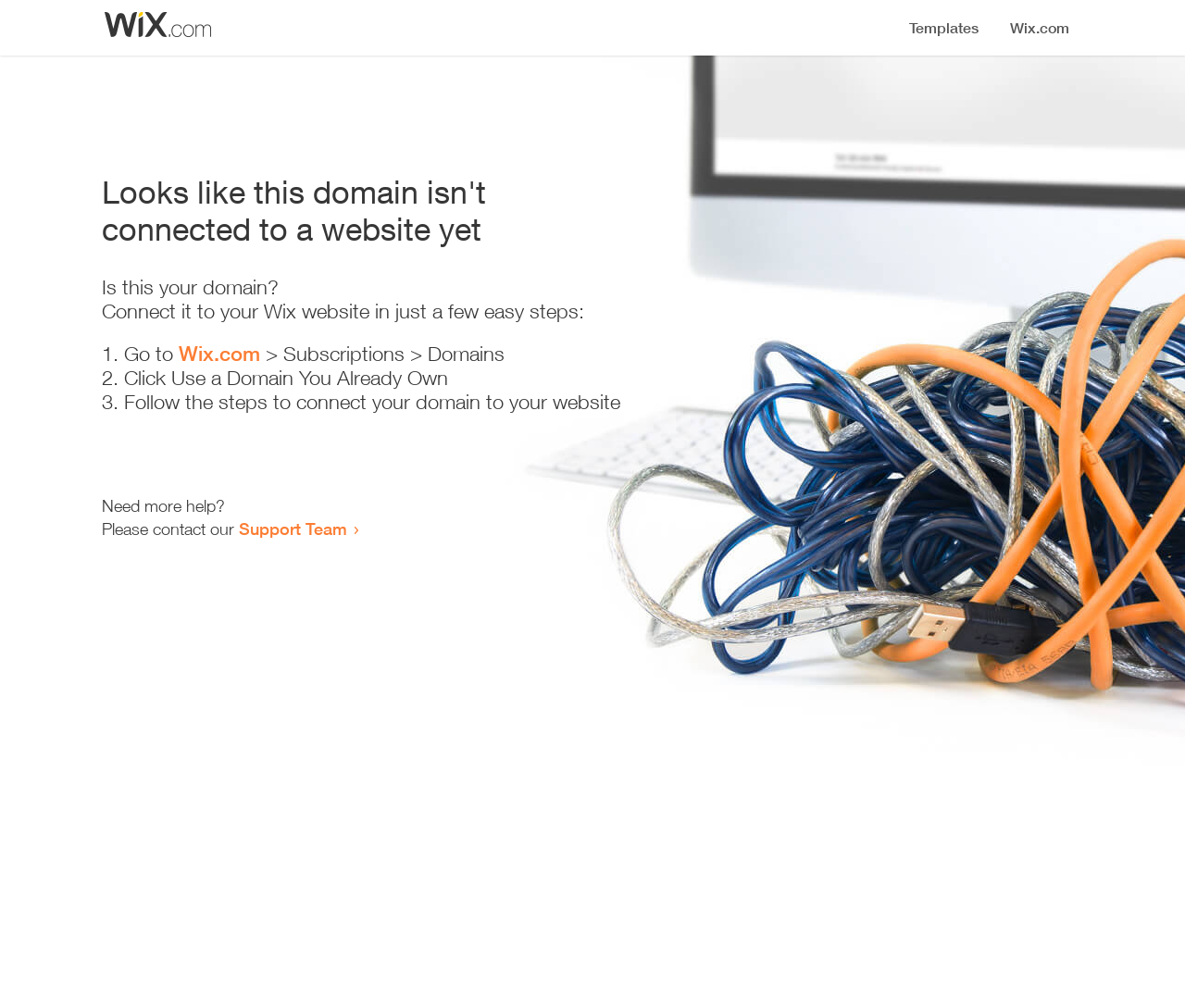Where can I get more help?
From the image, respond with a single word or phrase.

Support Team